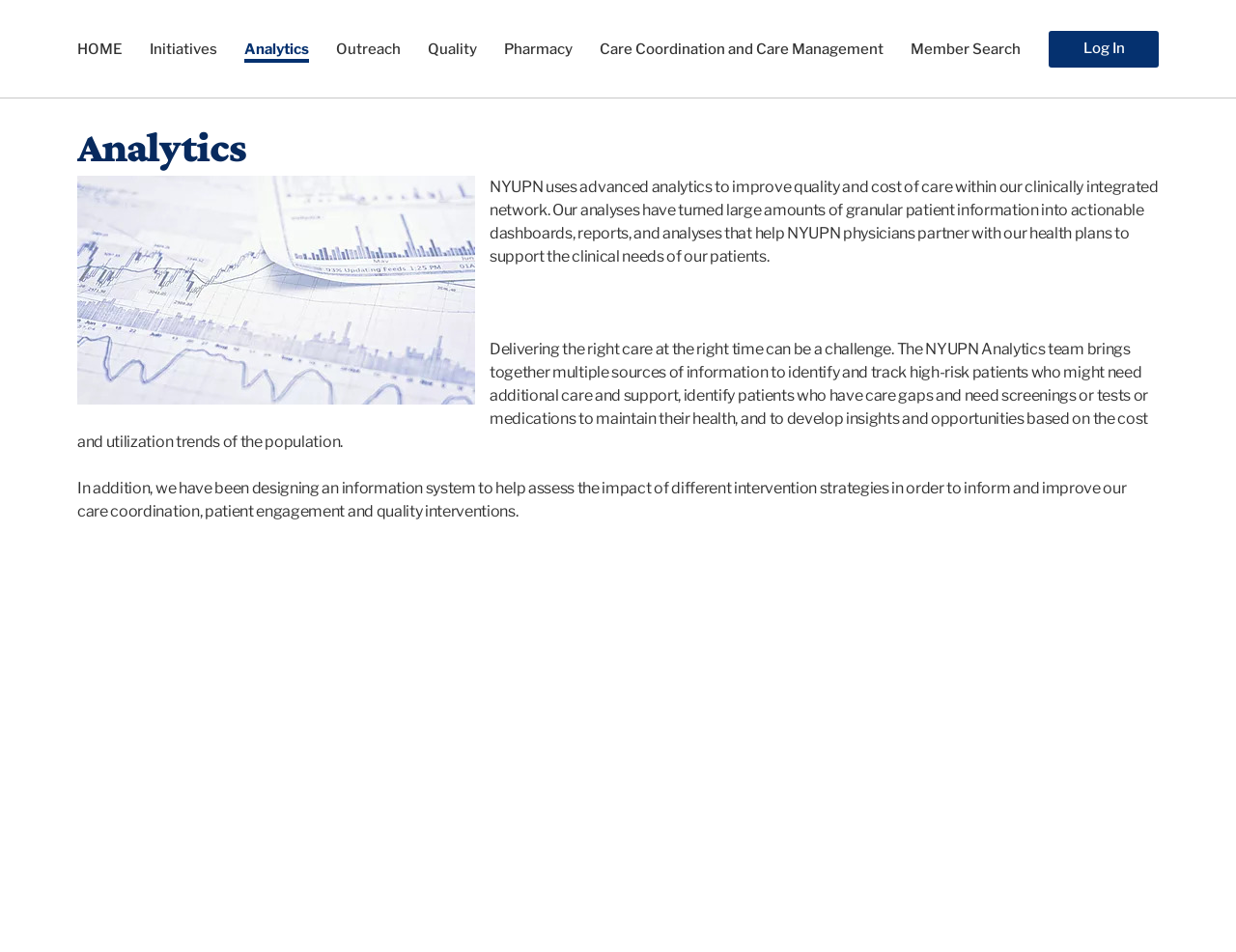Respond with a single word or phrase to the following question: What is the main navigation menu?

HOME, Initiatives, Analytics, Outreach, Quality, Pharmacy, Care Coordination and Care Management, Member Search